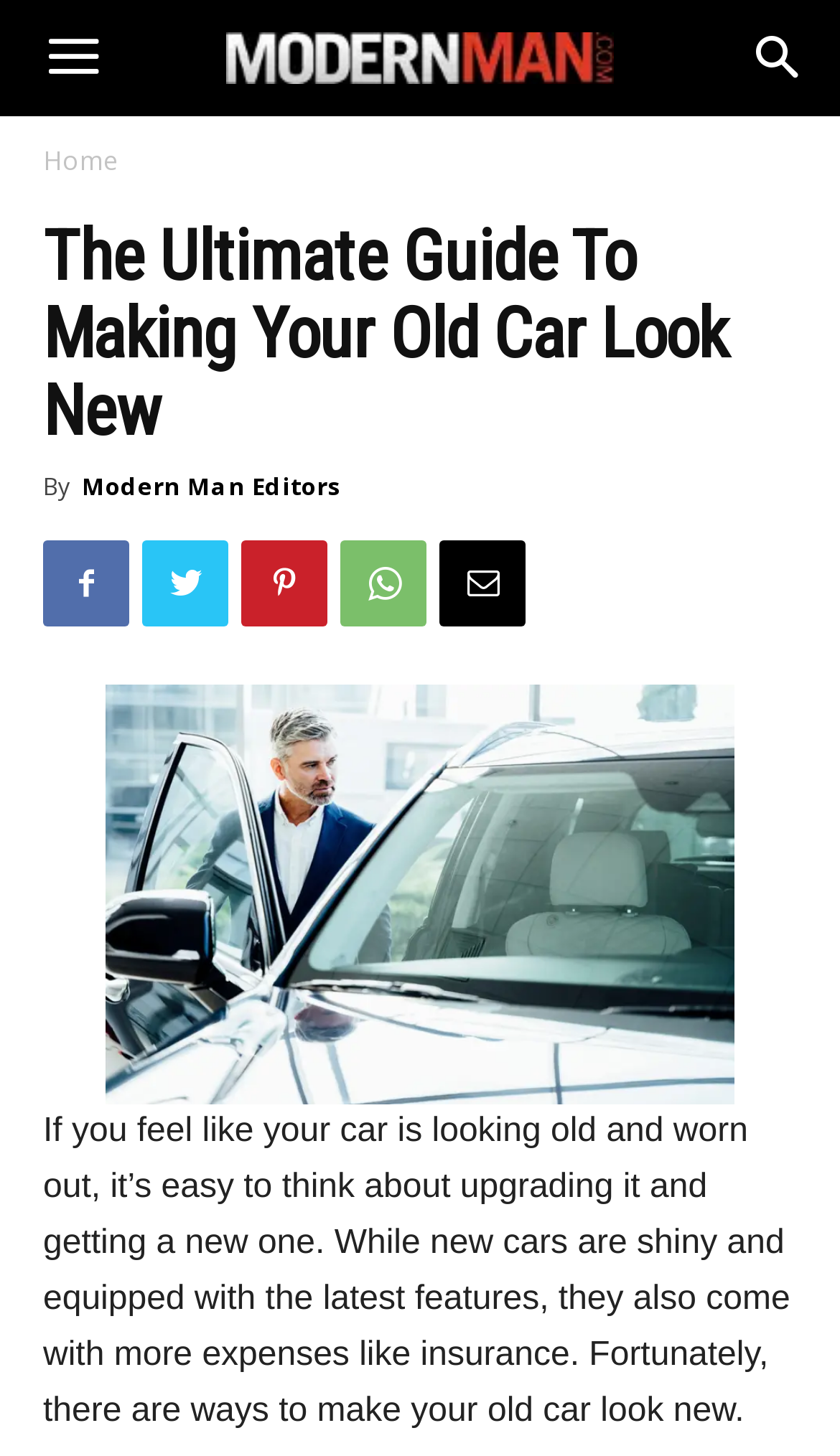Review the image closely and give a comprehensive answer to the question: How many social media links are present?

There are five social media links present on the webpage, which can be identified by their icons, namely '', '', '', '', and ''.